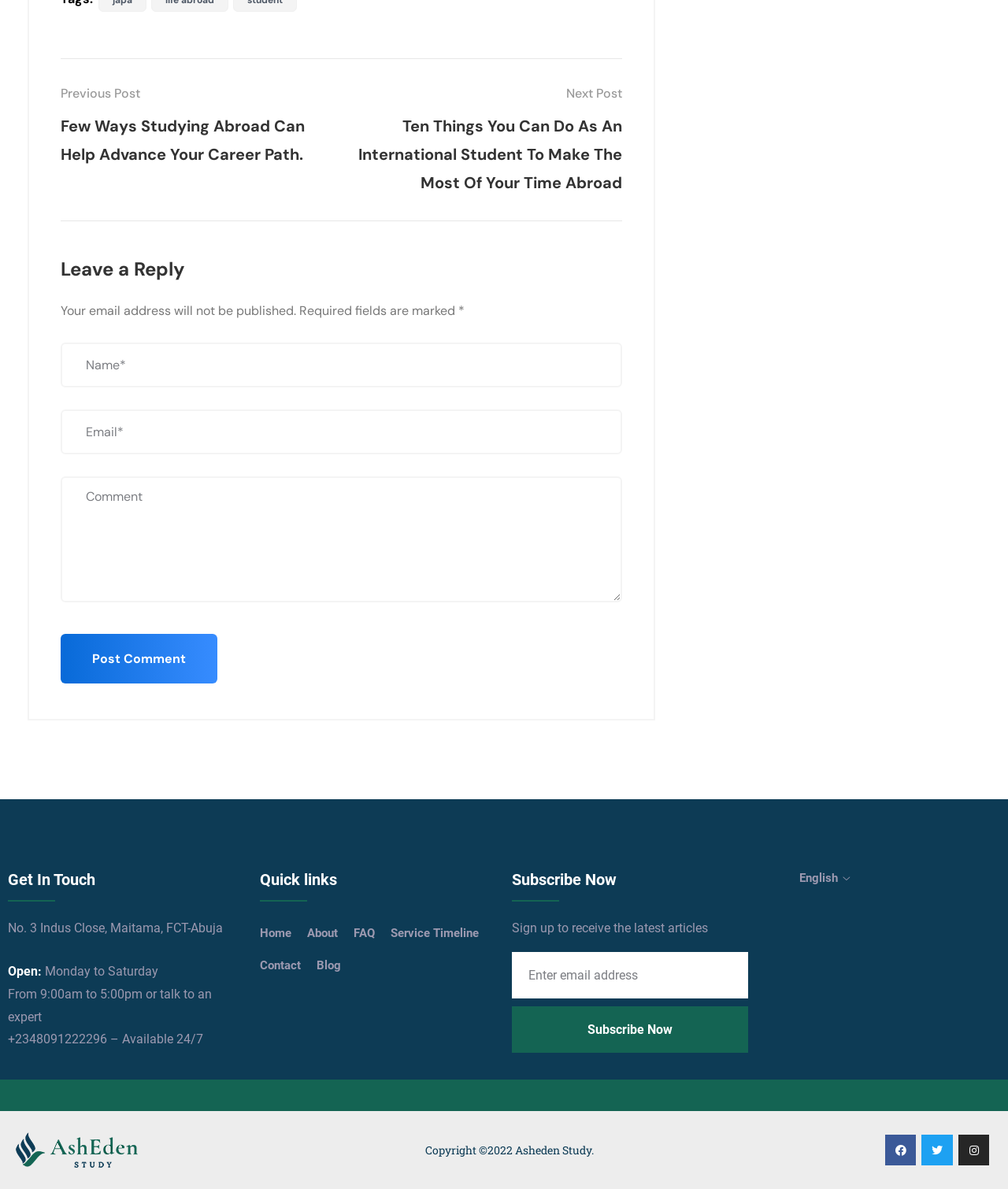How many links are under 'Quick links'?
Look at the image and respond with a one-word or short-phrase answer.

6